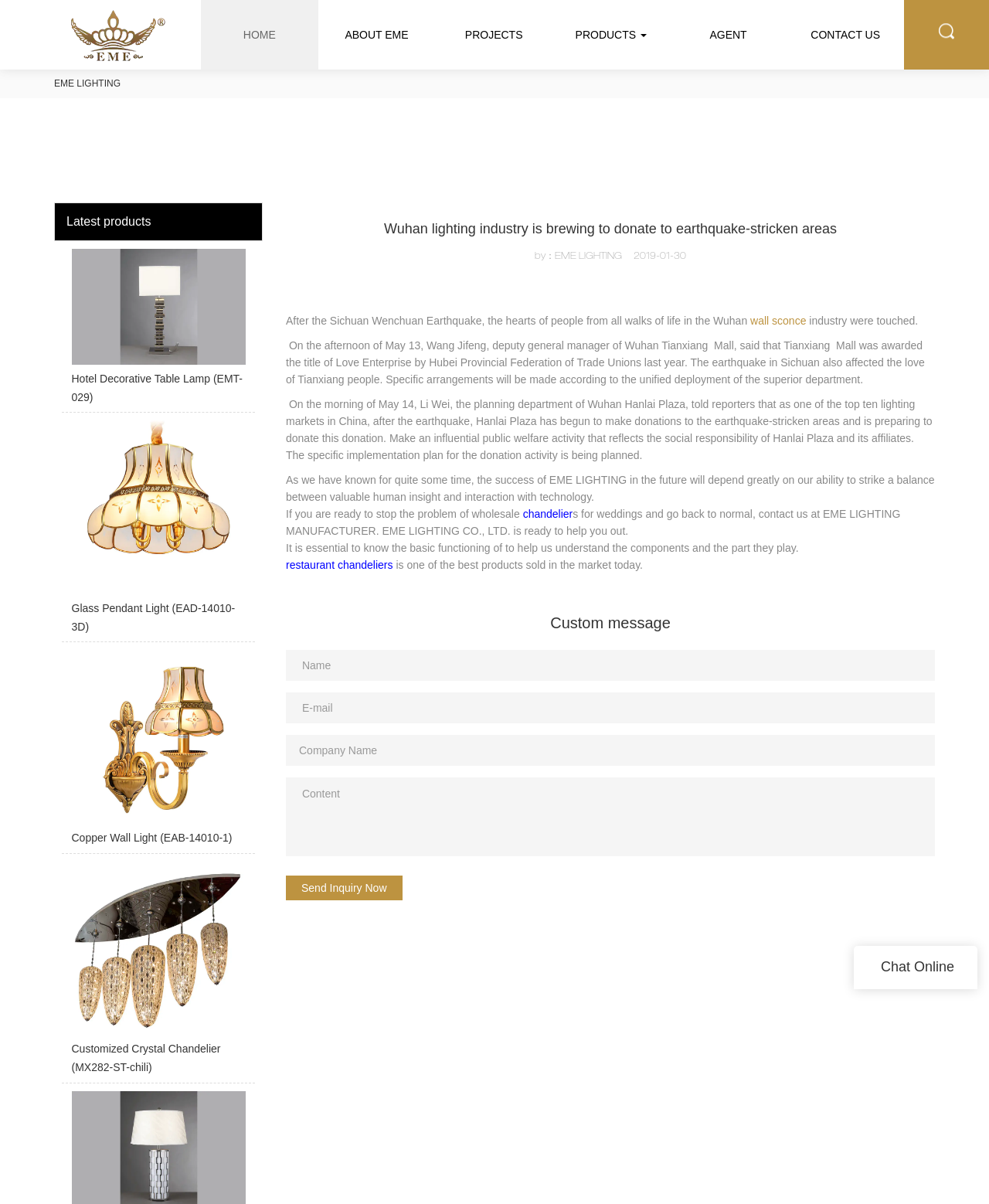Please provide the bounding box coordinates for the element that needs to be clicked to perform the instruction: "View the latest products". The coordinates must consist of four float numbers between 0 and 1, formatted as [left, top, right, bottom].

[0.067, 0.179, 0.153, 0.189]